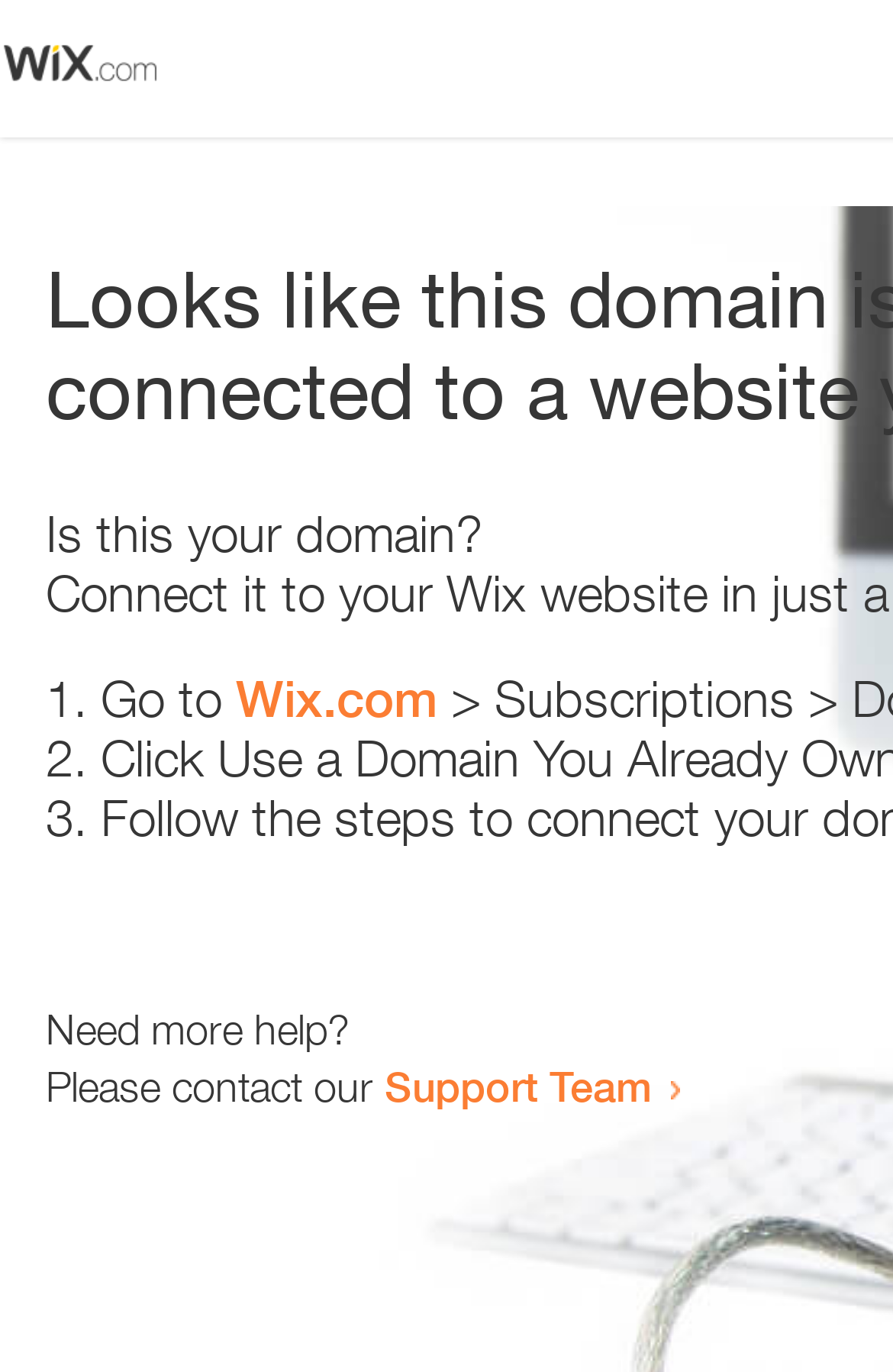Based on the element description Support Team, identify the bounding box coordinates for the UI element. The coordinates should be in the format (top-left x, top-left y, bottom-right x, bottom-right y) and within the 0 to 1 range.

[0.431, 0.773, 0.731, 0.81]